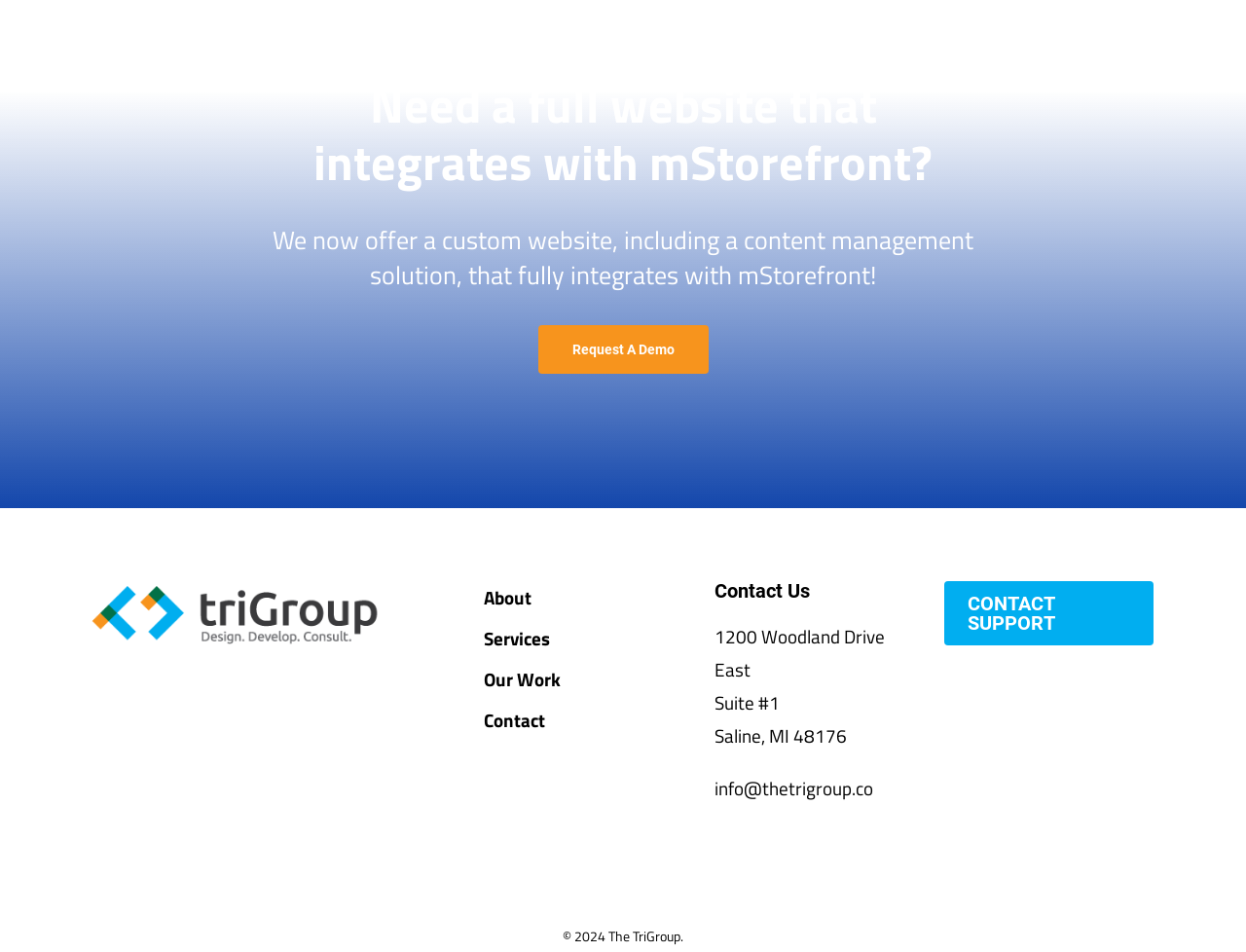What is the email address for contact?
Please describe in detail the information shown in the image to answer the question.

I found the email address by looking at the contact information section, where it is listed as 'info@thetrigroup.co'.